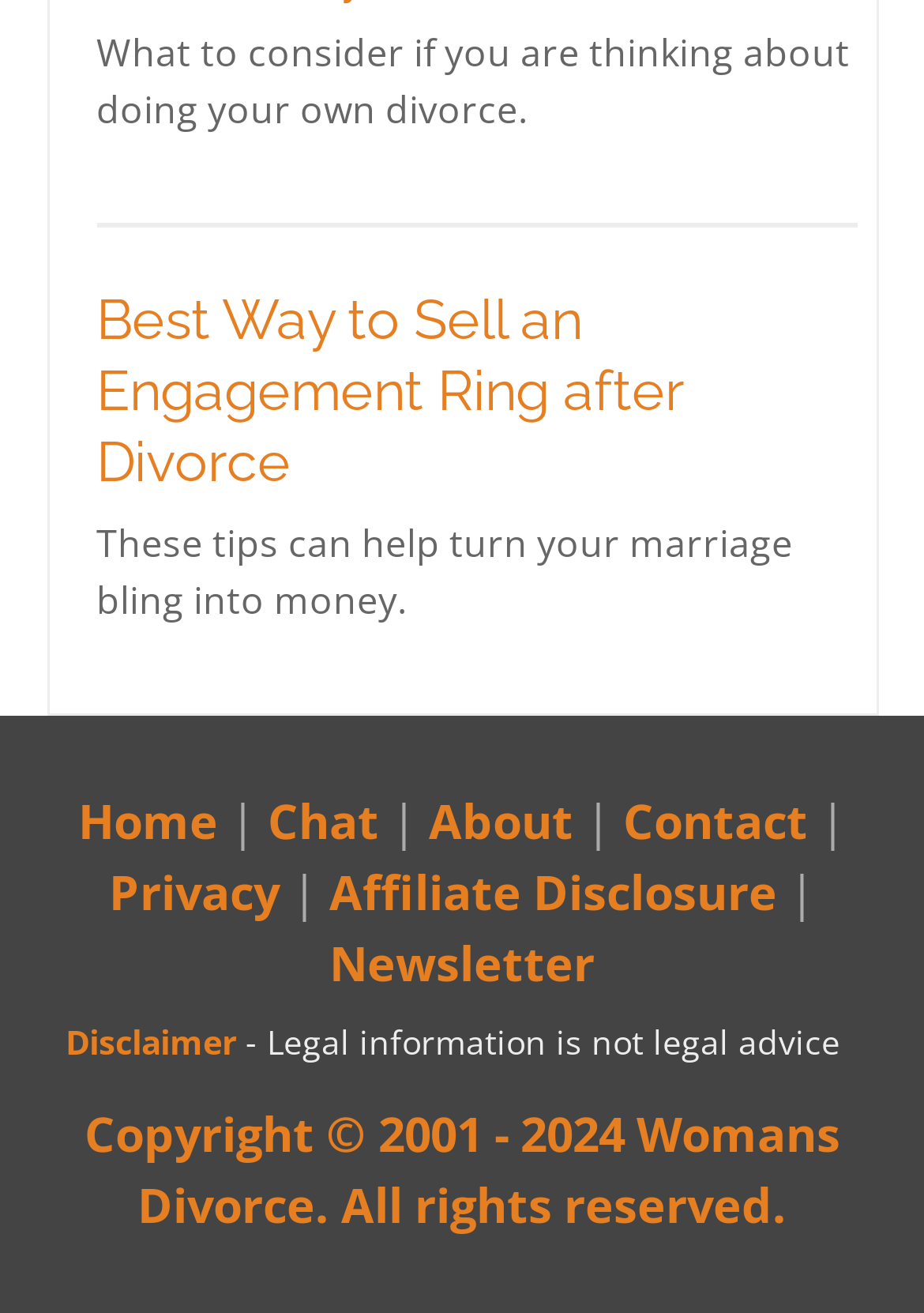What are the main navigation options on the website?
Refer to the image and respond with a one-word or short-phrase answer.

Home, Chat, About, Contact, etc.